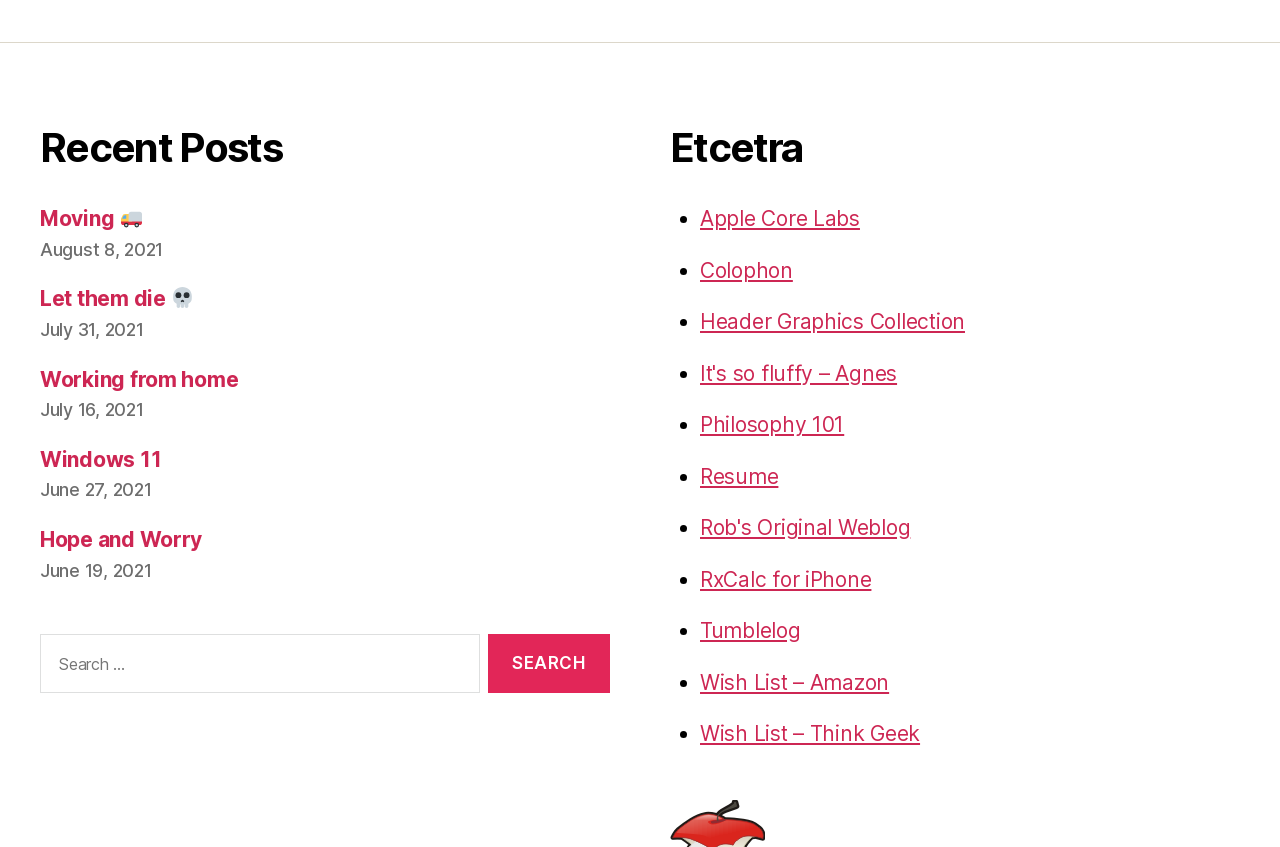Could you highlight the region that needs to be clicked to execute the instruction: "Click the 'Search' button"?

[0.381, 0.749, 0.477, 0.818]